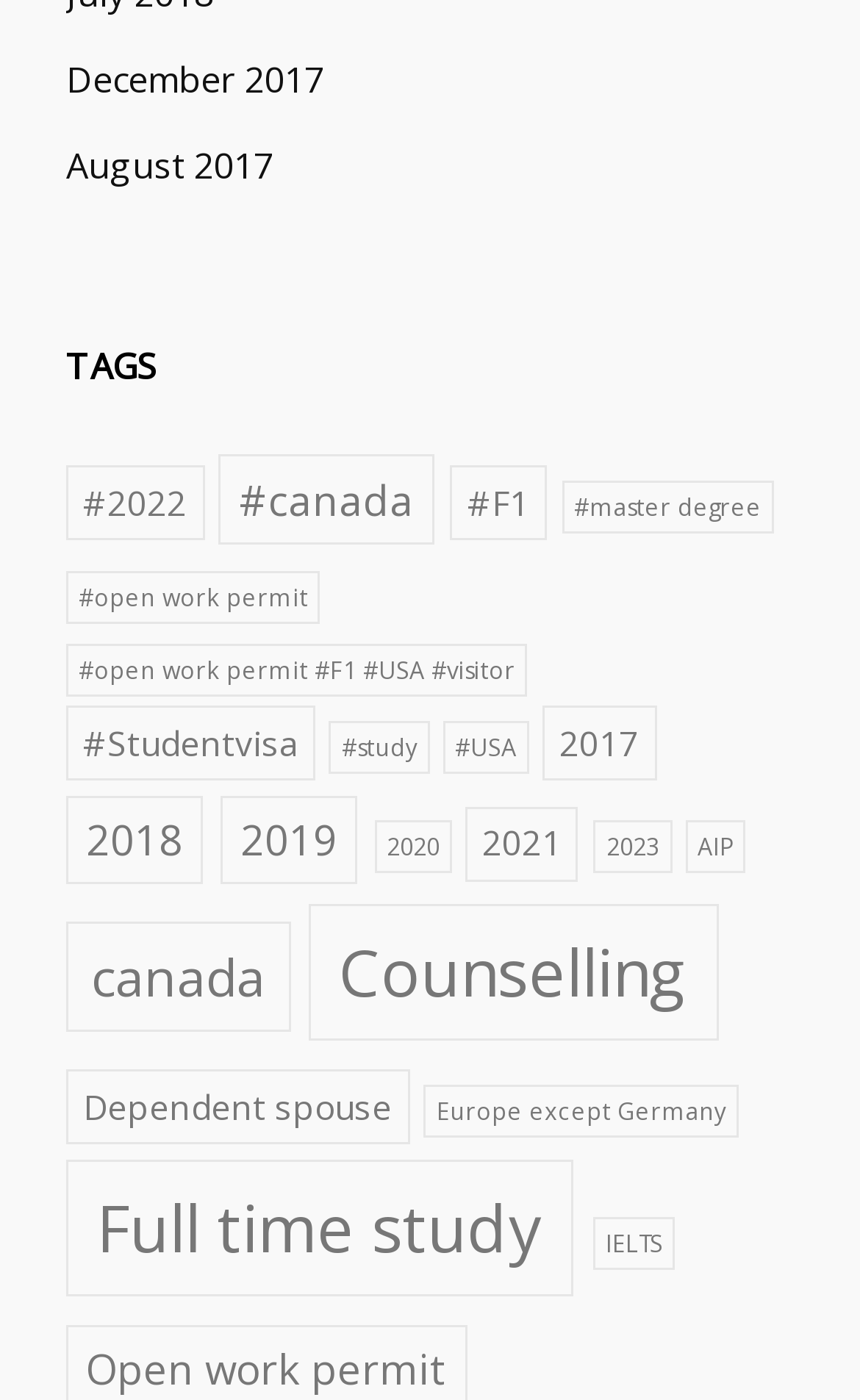Use a single word or phrase to answer the question: What is the category of the links on the webpage?

Tags